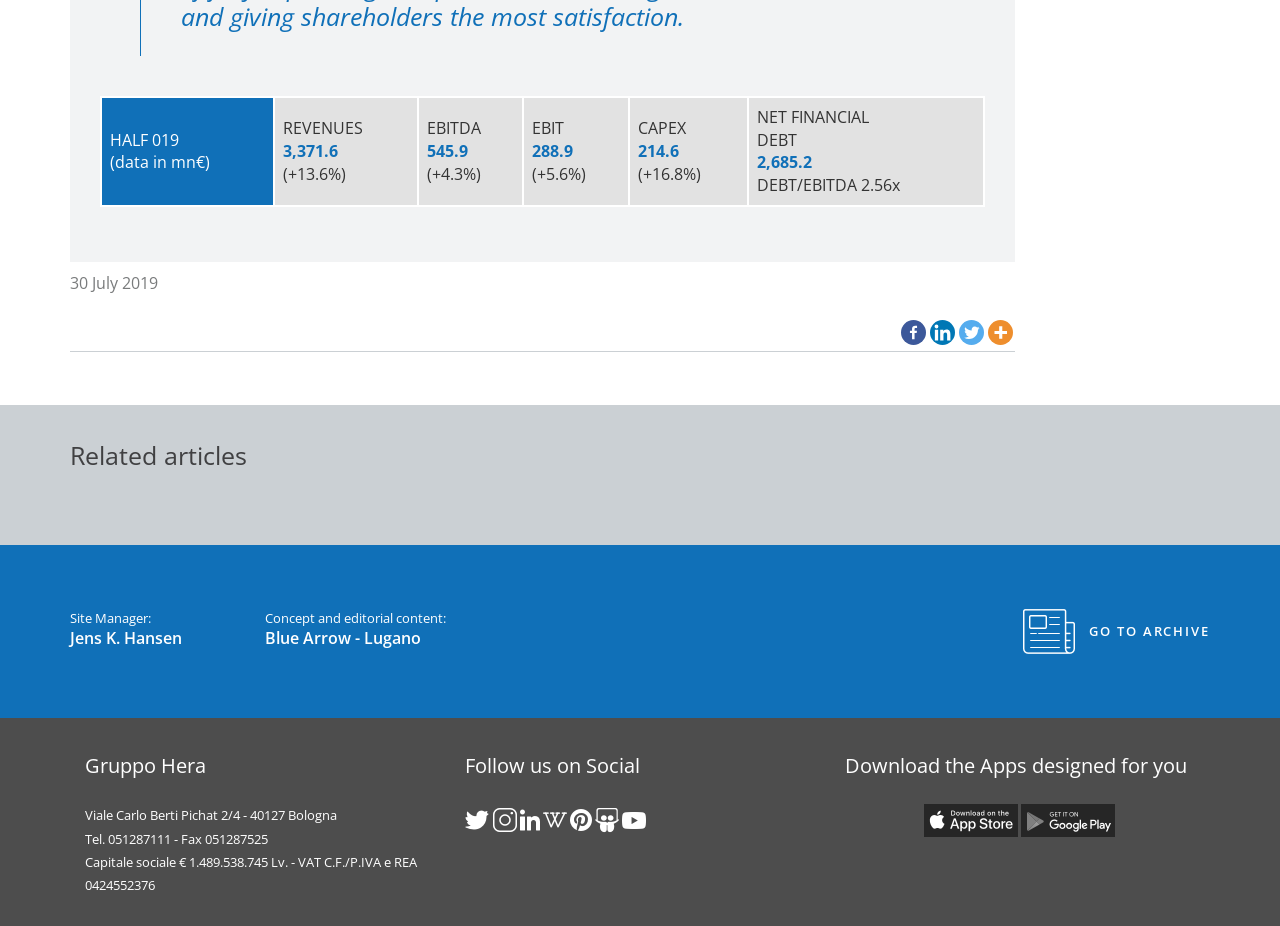Using the given description, provide the bounding box coordinates formatted as (top-left x, top-left y, bottom-right x, bottom-right y), with all values being floating point numbers between 0 and 1. Description: Brea Mall

None